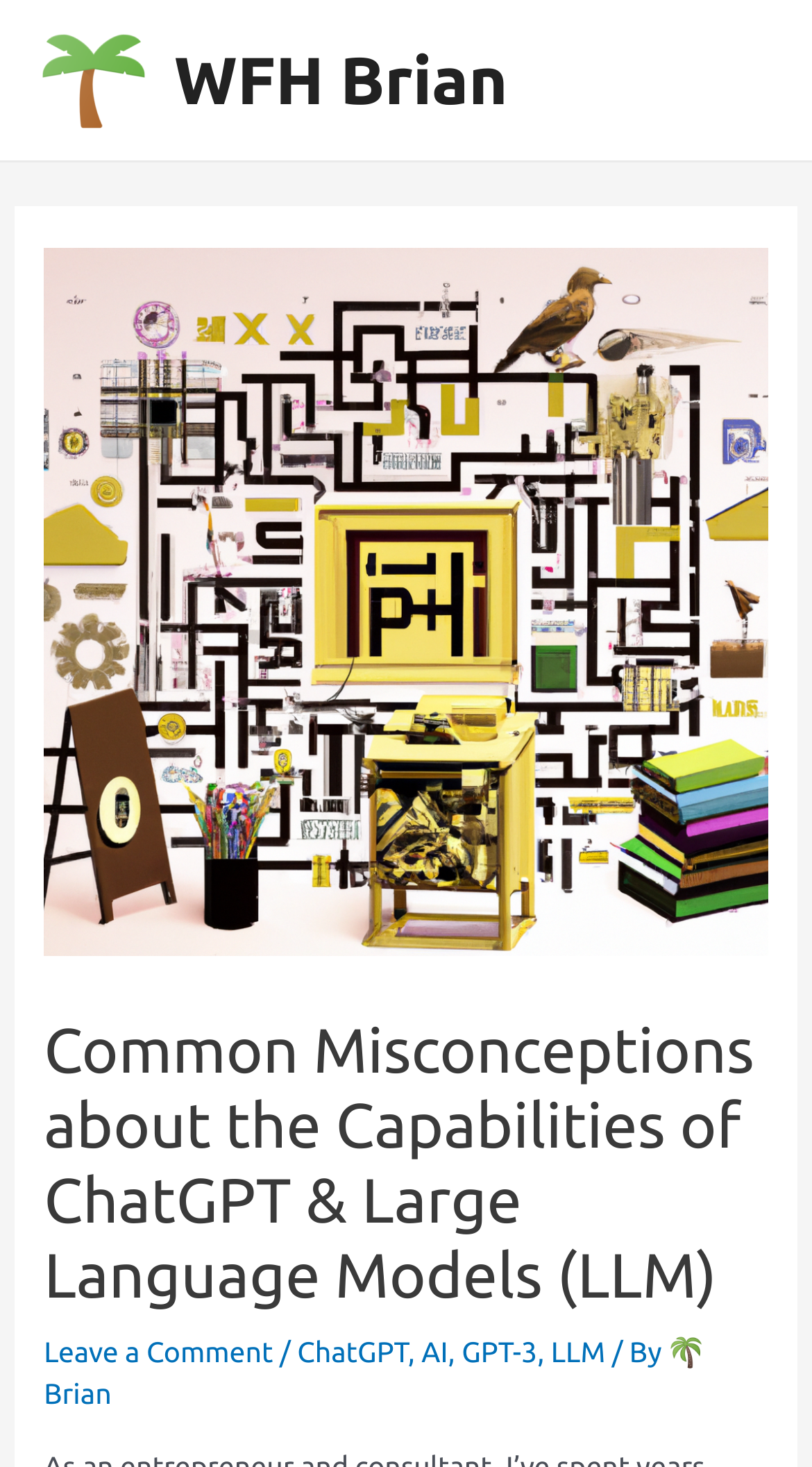Write an extensive caption that covers every aspect of the webpage.

This webpage appears to be a blog post or article about common misconceptions about ChatGPT and large language models. At the top left of the page, there is a palm tree image with a link labeled "Palm tree". Next to it, there is a link labeled "WFH Brian". 

Below these elements, there is a header section that spans almost the entire width of the page. Within this section, there is a large image that takes up most of the space, depicting symbols of limitations and misconceptions associated with large language models surrounding ChatGPT. 

Below the image, the title of the article "Common Misconceptions about the Capabilities of ChatGPT & Large Language Models (LLM)" is displayed prominently. 

At the bottom of the page, there are several links and text elements arranged horizontally. From left to right, there is a link to "Leave a Comment", a slash symbol, a link to "ChatGPT", a comma, a link to "AI", another comma, a link to "GPT-3", a link to "LLM", a slash symbol followed by the text "By", and finally a link to "🌴 Brian".